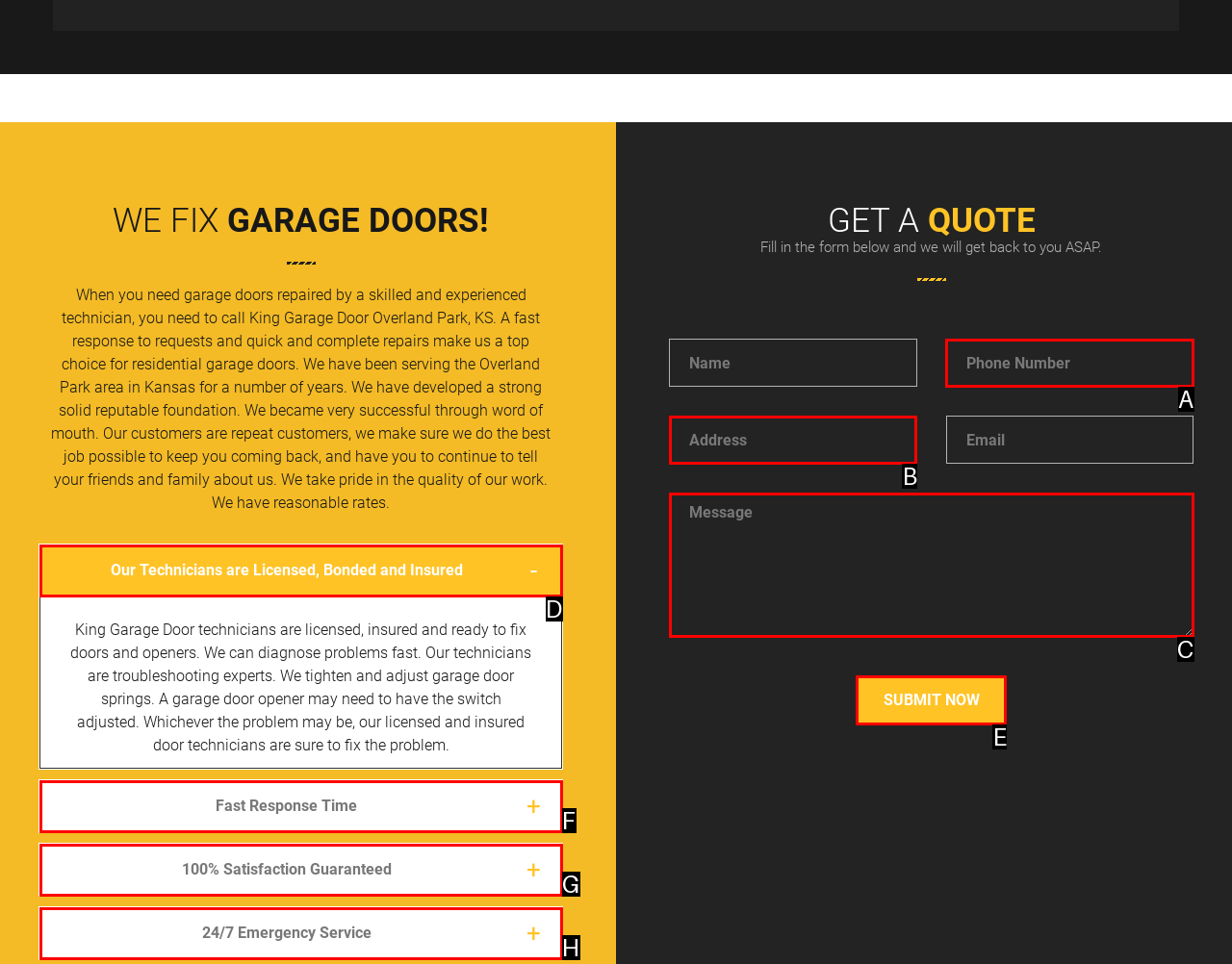Indicate which UI element needs to be clicked to fulfill the task: Click on the Search button
Answer with the letter of the chosen option from the available choices directly.

None